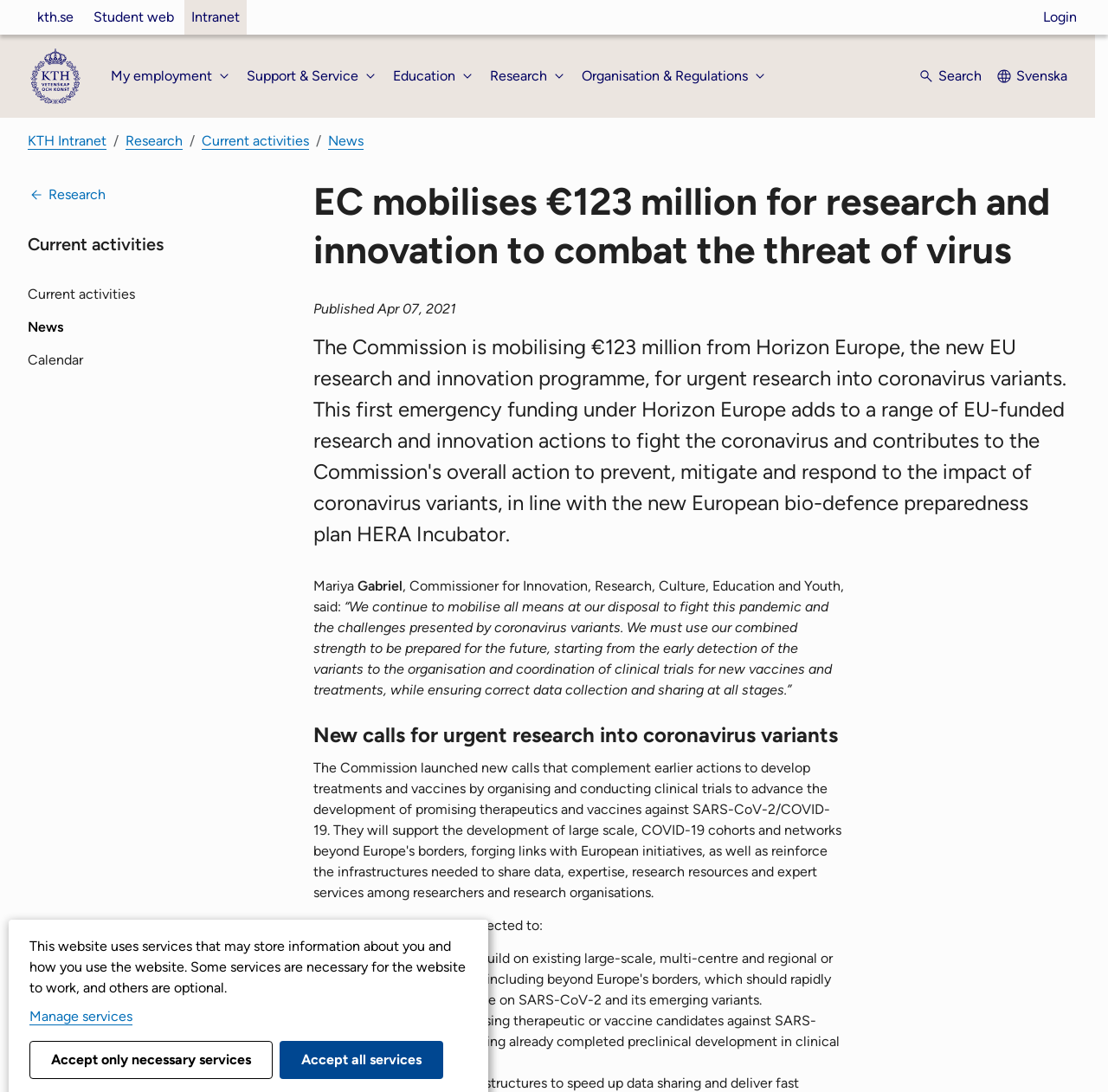Pinpoint the bounding box coordinates of the clickable area necessary to execute the following instruction: "Search". The coordinates should be given as four float numbers between 0 and 1, namely [left, top, right, bottom].

[0.828, 0.054, 0.886, 0.086]